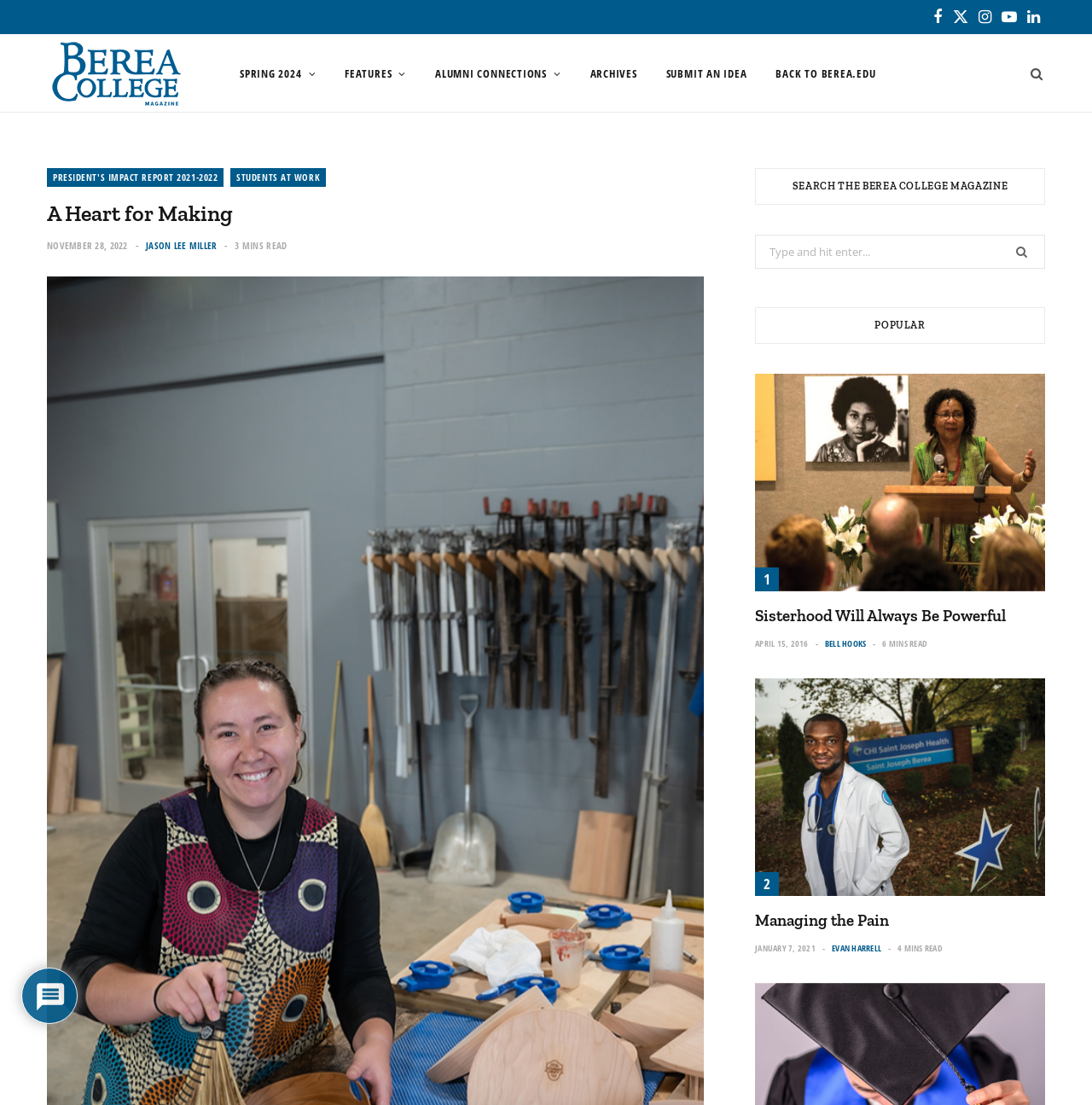Provide the bounding box coordinates of the area you need to click to execute the following instruction: "View the President's Impact Report 2021-2022".

[0.043, 0.152, 0.205, 0.169]